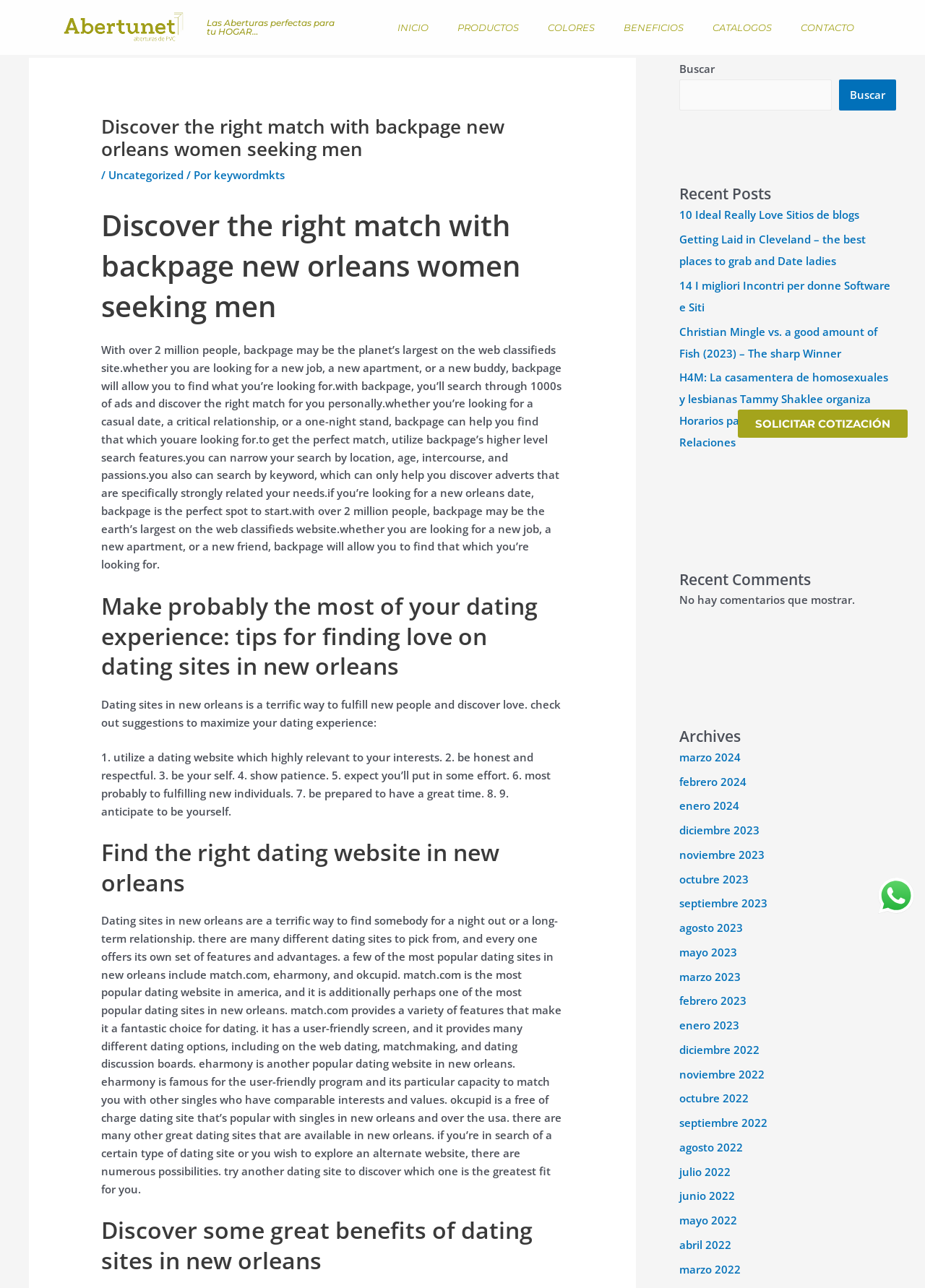Use a single word or phrase to answer the following:
What is the benefit of using backpage?

find what you're looking for